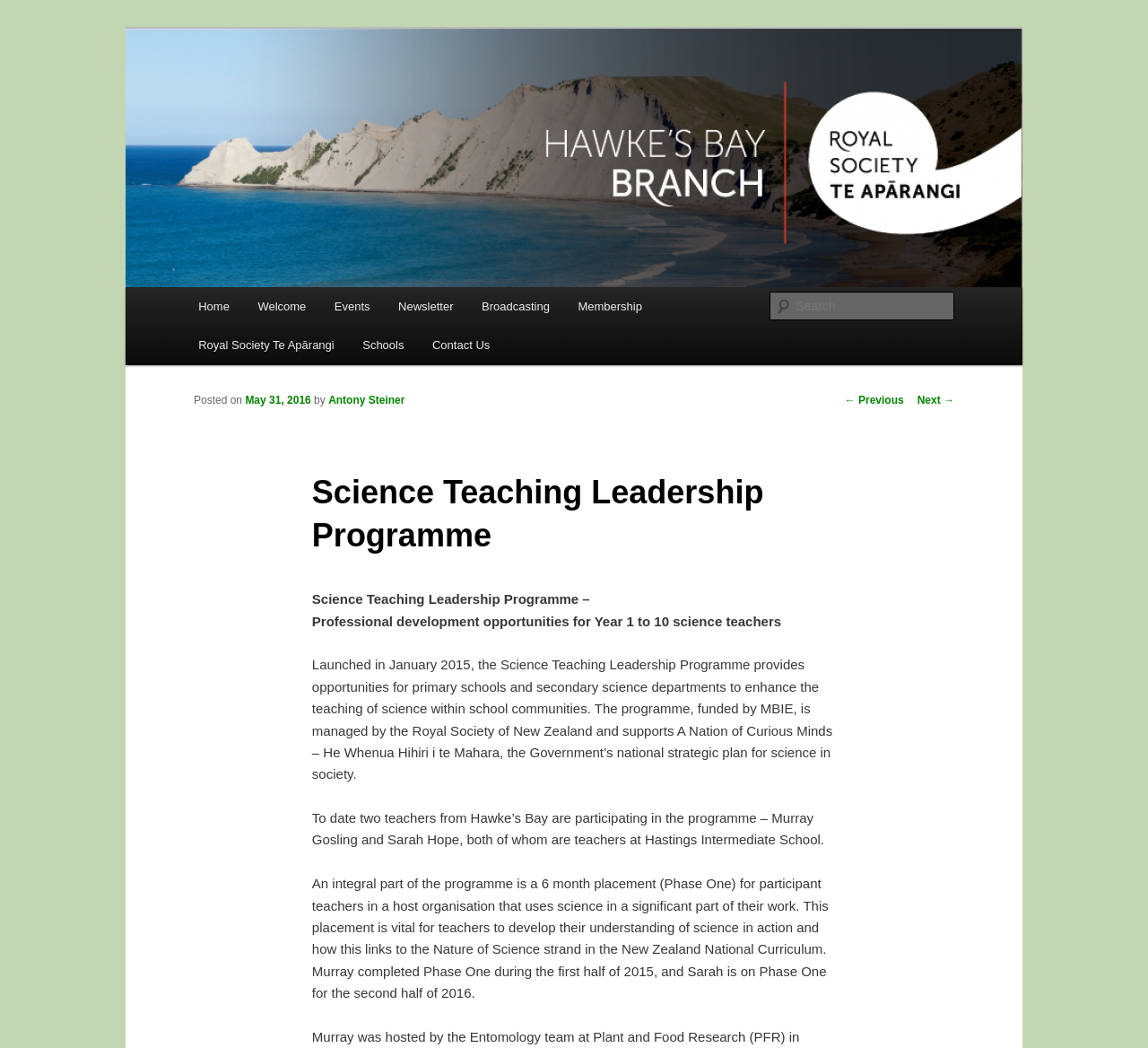Generate the text of the webpage's primary heading.

Hawke's Bay Branch, Royal Society of New Zealand